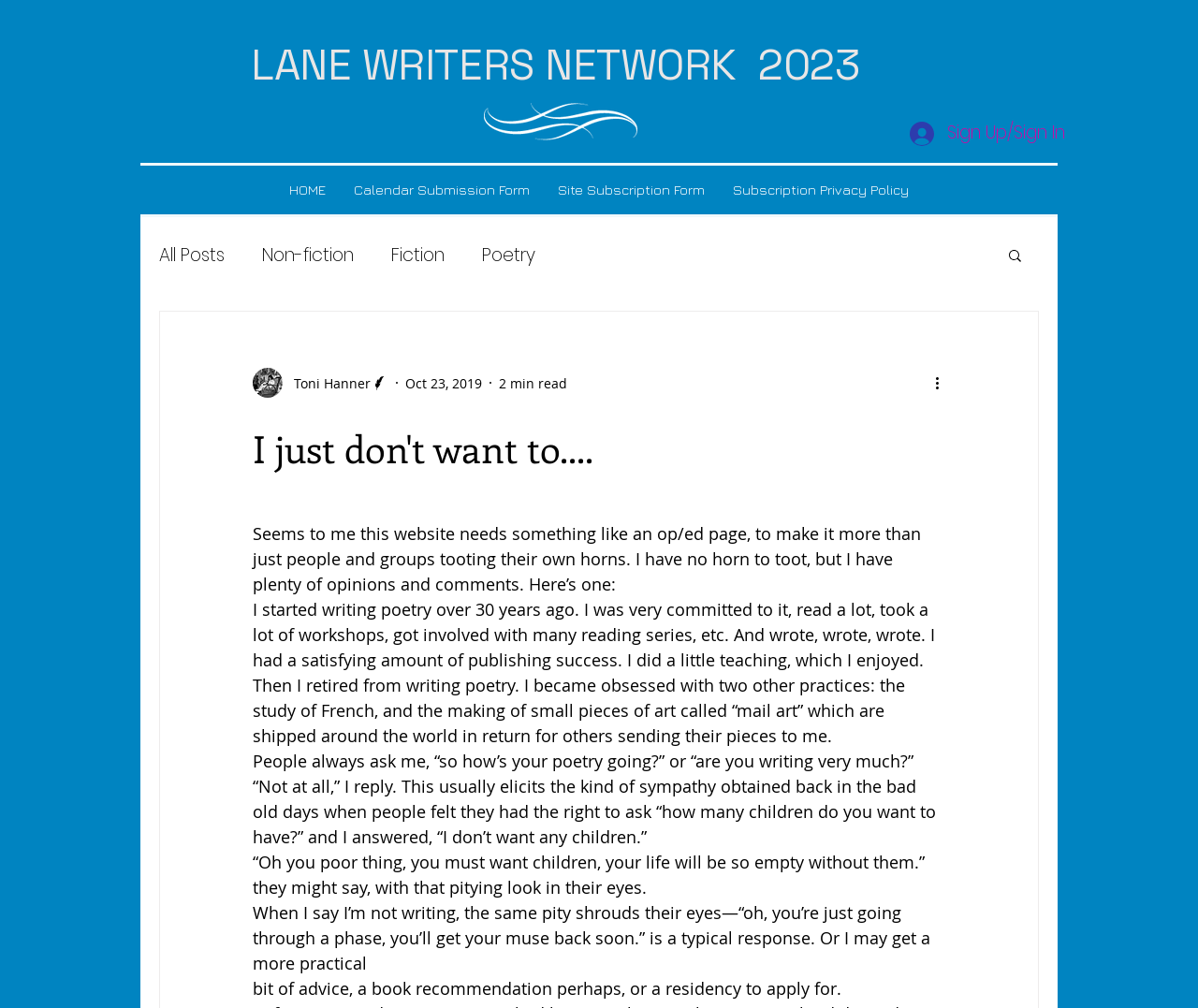Using the element description Subscription Privacy Policy, predict the bounding box coordinates for the UI element. Provide the coordinates in (top-left x, top-left y, bottom-right x, bottom-right y) format with values ranging from 0 to 1.

[0.6, 0.164, 0.77, 0.213]